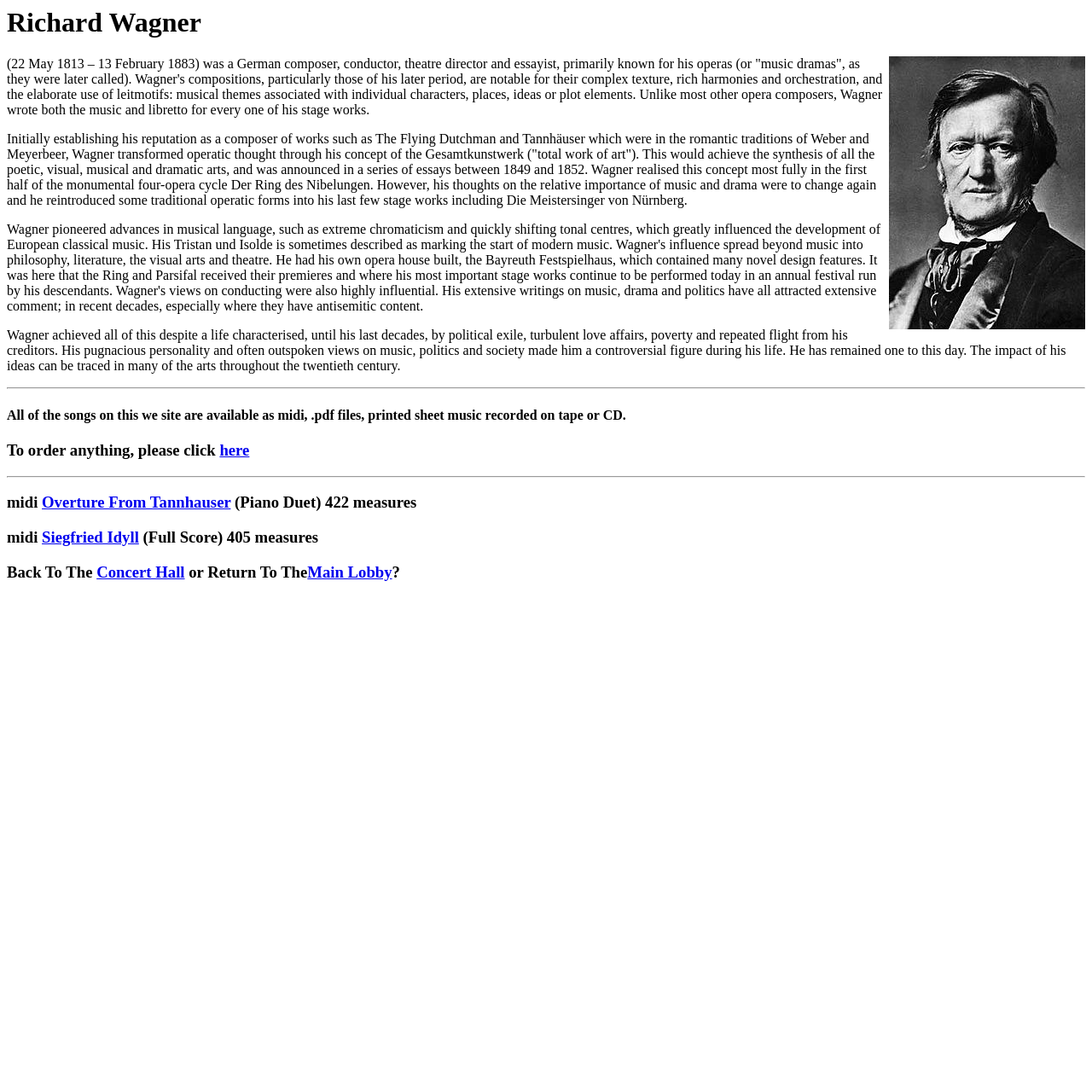Using the description "Overture From Tannhauser", locate and provide the bounding box of the UI element.

[0.038, 0.452, 0.211, 0.468]